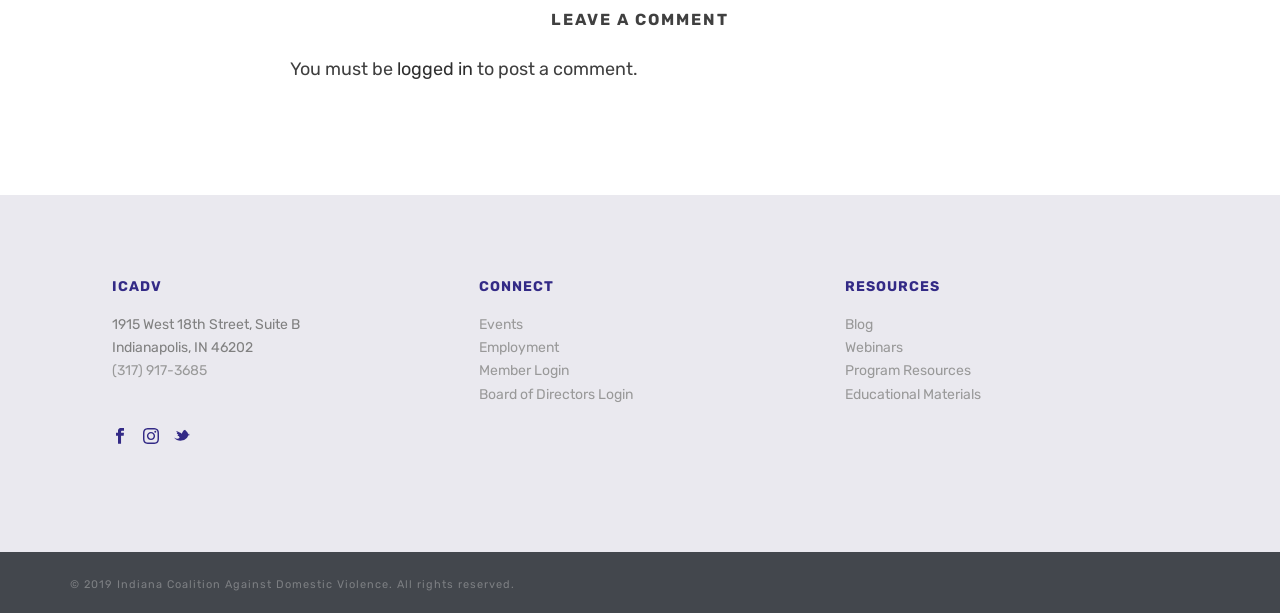Identify the bounding box coordinates of the section that should be clicked to achieve the task described: "Click 'Blog'".

[0.66, 0.515, 0.682, 0.543]